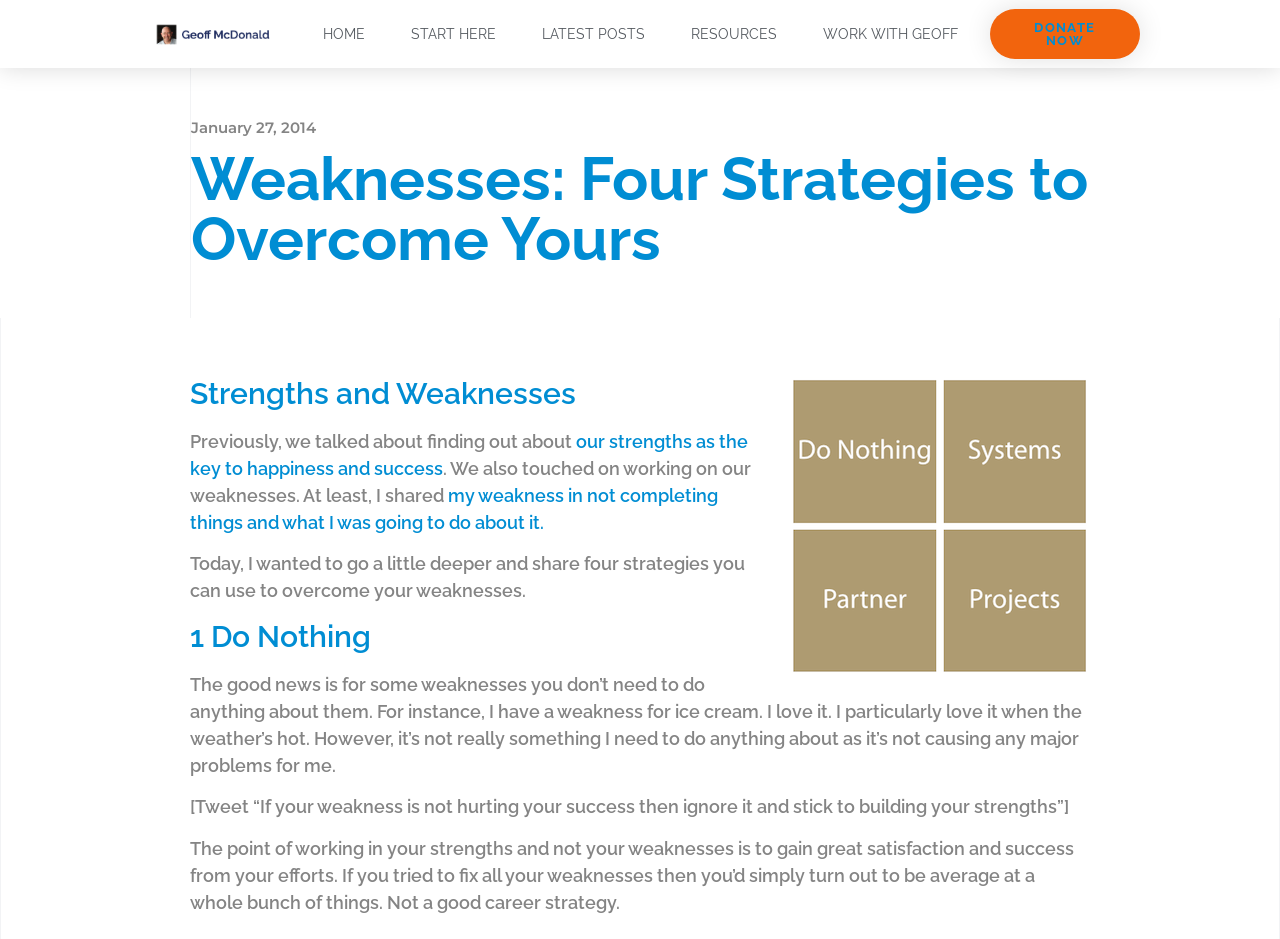Using a single word or phrase, answer the following question: 
How many links are in the top navigation bar?

5